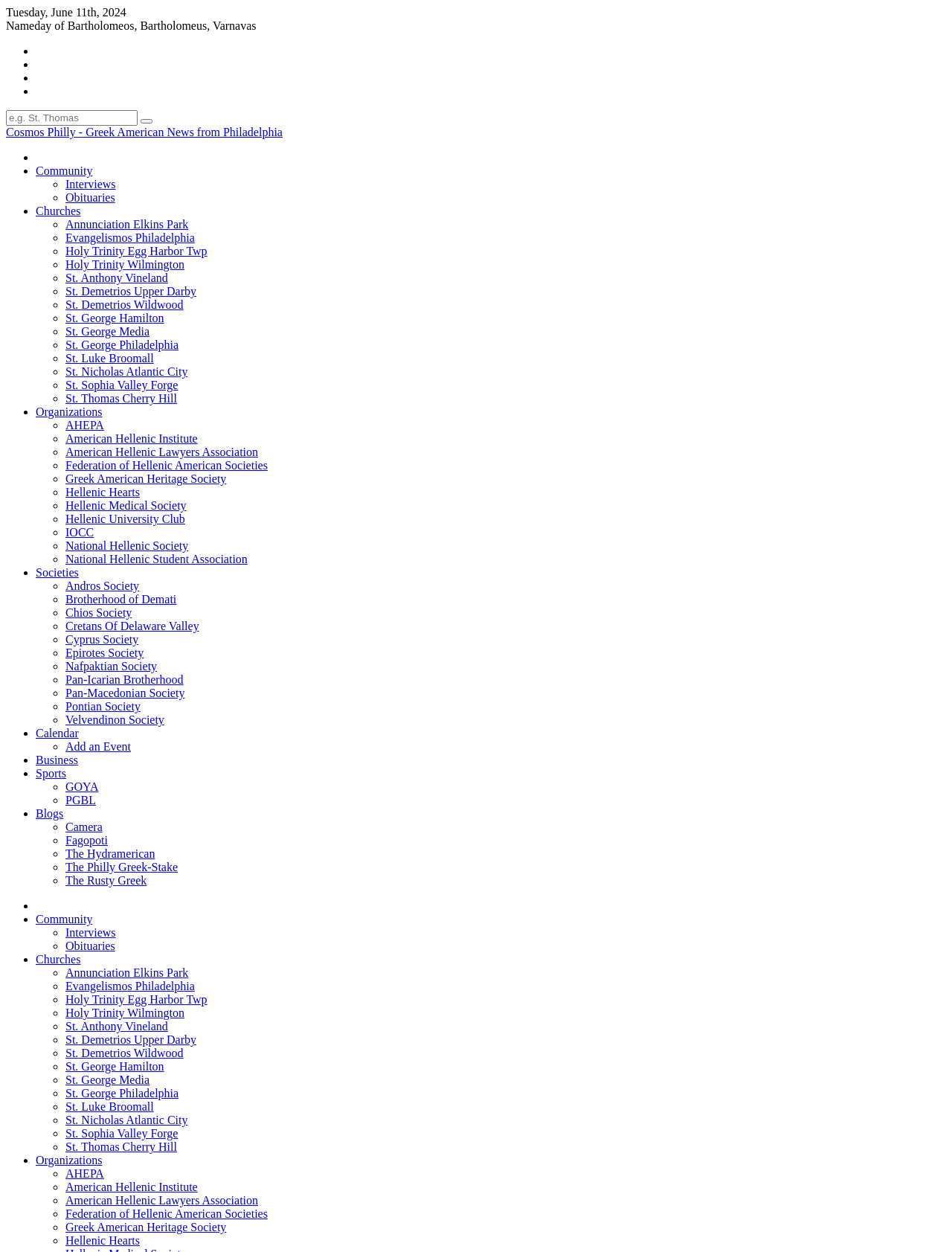Present a detailed account of what is displayed on the webpage.

This webpage appears to be a news or community website focused on Greek American news and events in Philadelphia. At the top of the page, there is a date display showing "Tuesday, June 11th, 2024" and a list of namedays, including Bartholomeos, Bartholomeus, and Varnavas. 

Below the date display, there is a search box where users can enter search queries, such as "St. Thomas". To the right of the search box, there is a button with no label. 

The main content of the page is divided into sections, each with a heading and a list of links. The first section is titled "Cosmos Philly - Greek American News from Philadelphia" and appears to be a link to the website's homepage. 

The next section is titled "Community" and contains links to various community-related topics, including "Interviews", "Obituaries", and "Churches". Each of these links is preceded by a bullet point or list marker. 

The "Churches" section is further divided into a list of individual church links, including "Annunciation Elkins Park", "Evangelismos Philadelphia", and "Holy Trinity Egg Harbor Twp", among others. Each of these links is also preceded by a bullet point or list marker. 

The next section is titled "Organizations" and contains links to various Greek American organizations, including "AHEPA", "American Hellenic Institute", and "Federation of Hellenic American Societies", among others. 

Finally, the last section is titled "Societies" and contains links to various Greek American societies, including "Andros Society", "Brotherhood of Demati", and "Chios Society", among others.